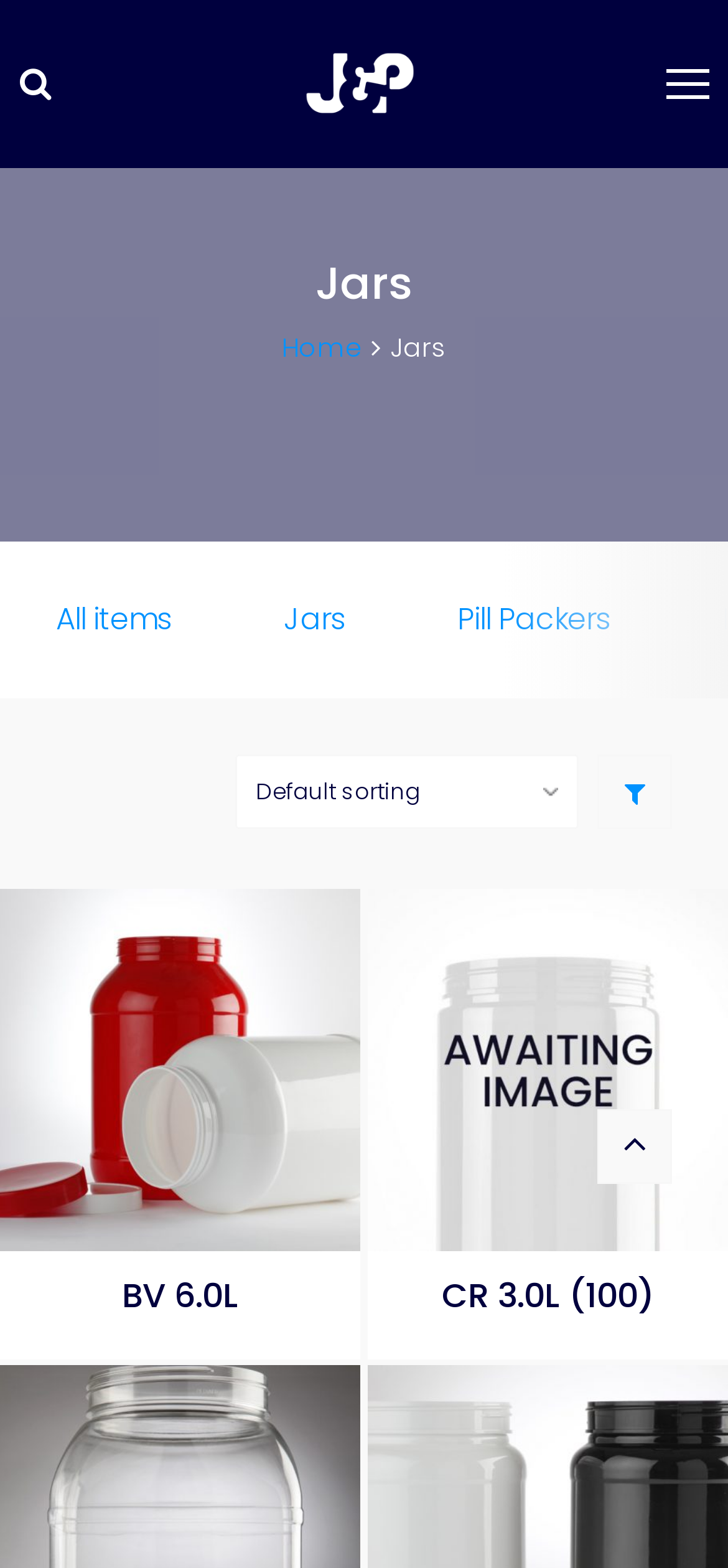Locate the bounding box of the user interface element based on this description: "CR 3.0L (100)".

[0.607, 0.81, 0.899, 0.84]